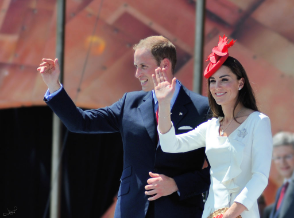What is Prince William wearing?
Craft a detailed and extensive response to the question.

According to the caption, Prince William is standing beside Catherine, and he is dressed in a 'sharp navy suit', which suggests that his attire is a navy-colored suit.